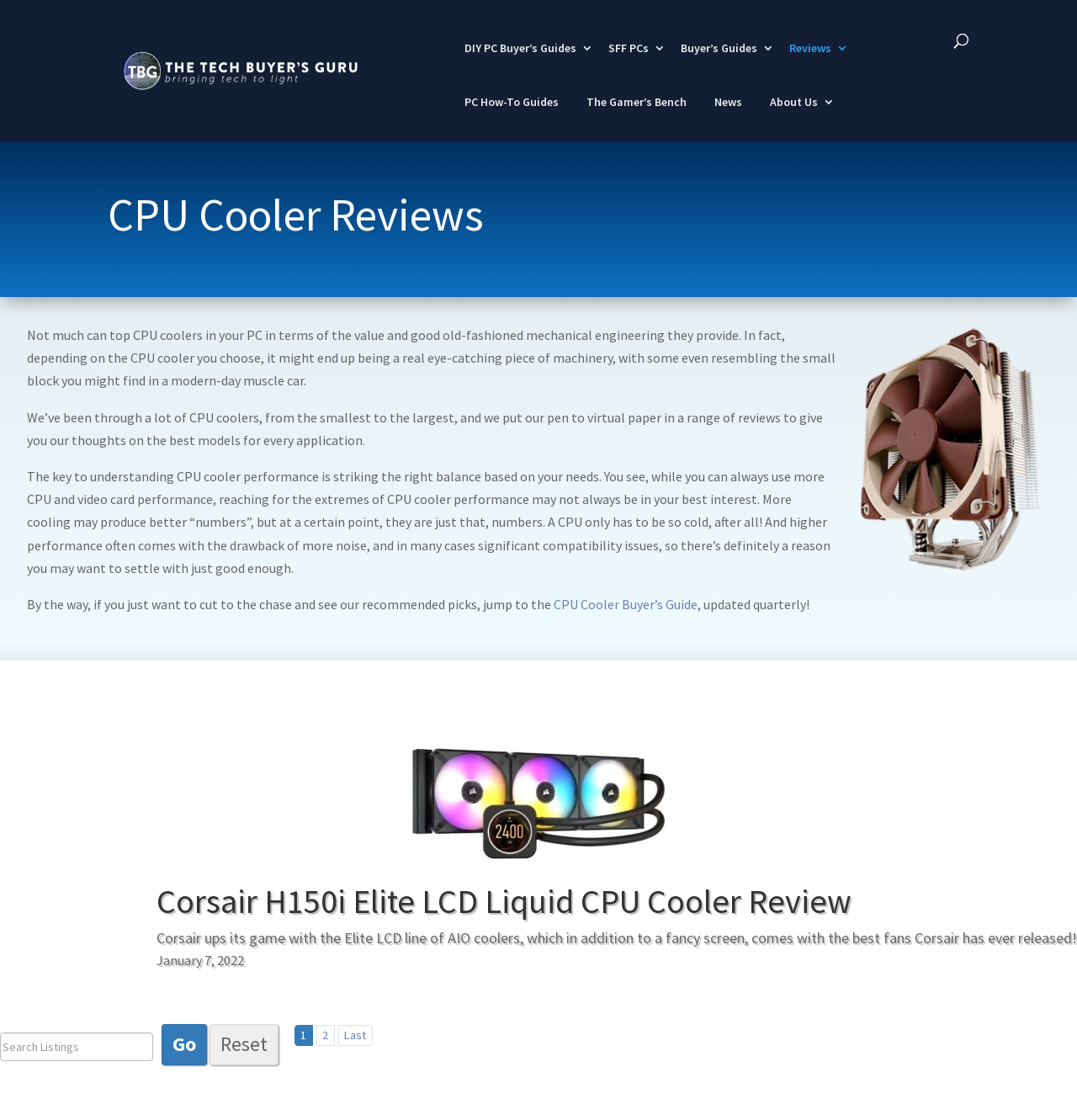Describe the webpage meticulously, covering all significant aspects.

The webpage is a CPU cooler review website, with the title "CPU Cooler Reviews | The Tech Buyer's Guru" at the top. Below the title, there is a horizontal navigation menu with links to various sections, including "DIY PC Buyer's Guides", "SFF PCs", "Buyer's Guides", "Reviews", "PC How-To Guides", "The Gamer's Bench", "News", and "About Us".

On the left side of the page, there is a search bar with a search icon and a "Go" button. Below the search bar, there is a heading "CPU Cooler Reviews" followed by a brief introduction to CPU coolers, explaining their importance and the need to strike a balance between performance and noise.

The main content of the page is divided into sections, with the first section featuring a review of the Corsair H150i Elite LCD Liquid CPU Cooler. This section includes a heading, a link to the review, and a brief summary of the product. Below this section, there is a pagination menu with links to page numbers, including "1", "2", and "Last".

At the bottom of the page, there are three social media links, represented by icons, and a textbox with a "Reset" button. On the top-right corner of the page, there is a logo of "The Tech Buyer's Guru" with a link to the website's homepage.